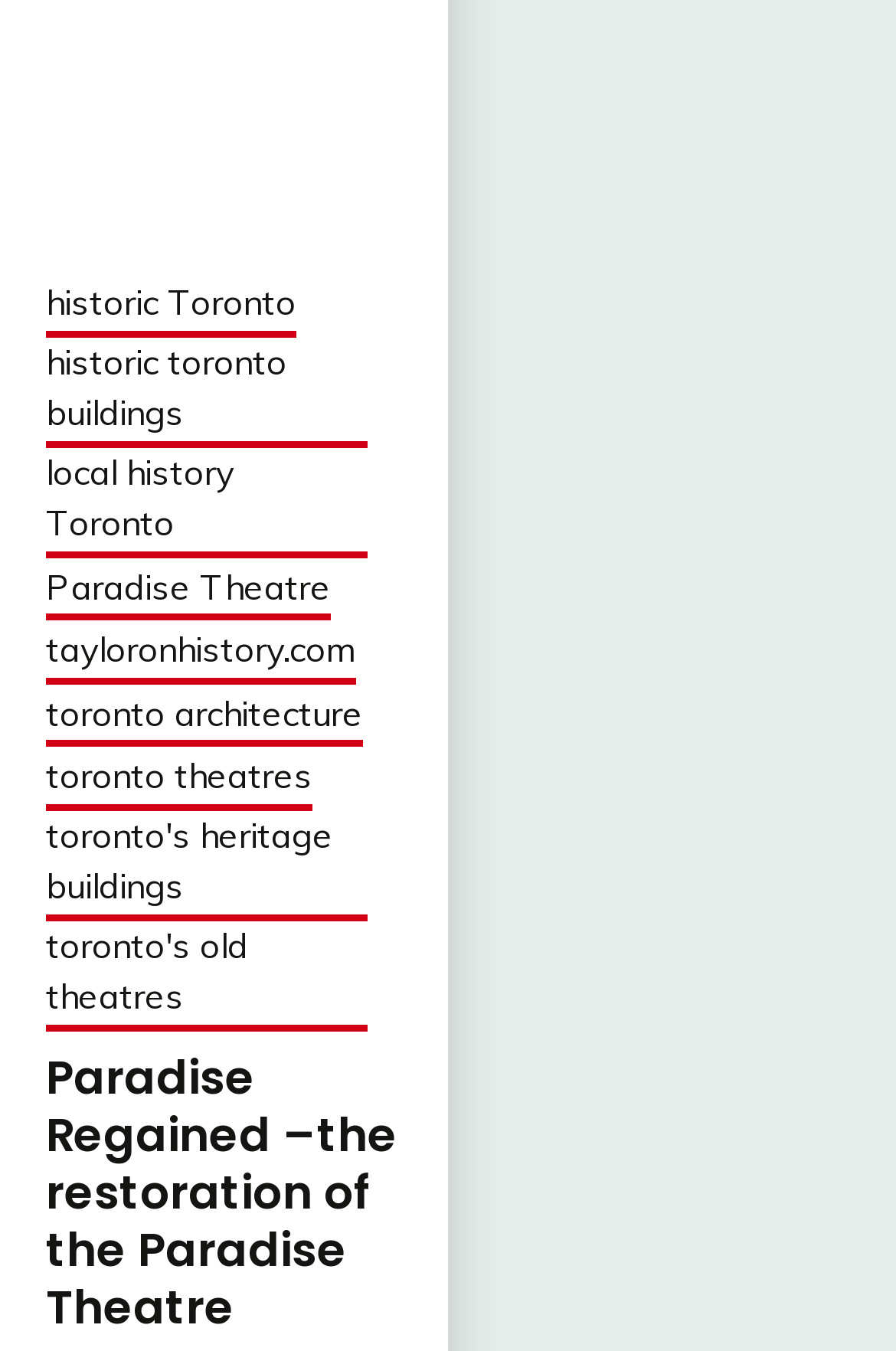What is the main topic of the webpage?
Please give a well-detailed answer to the question.

The main topic of the webpage can be inferred from the heading 'Paradise Regained –the restoration of the Paradise Theatre' and the multiple links related to the Paradise Theatre, indicating that the webpage is primarily about the Paradise Theatre.